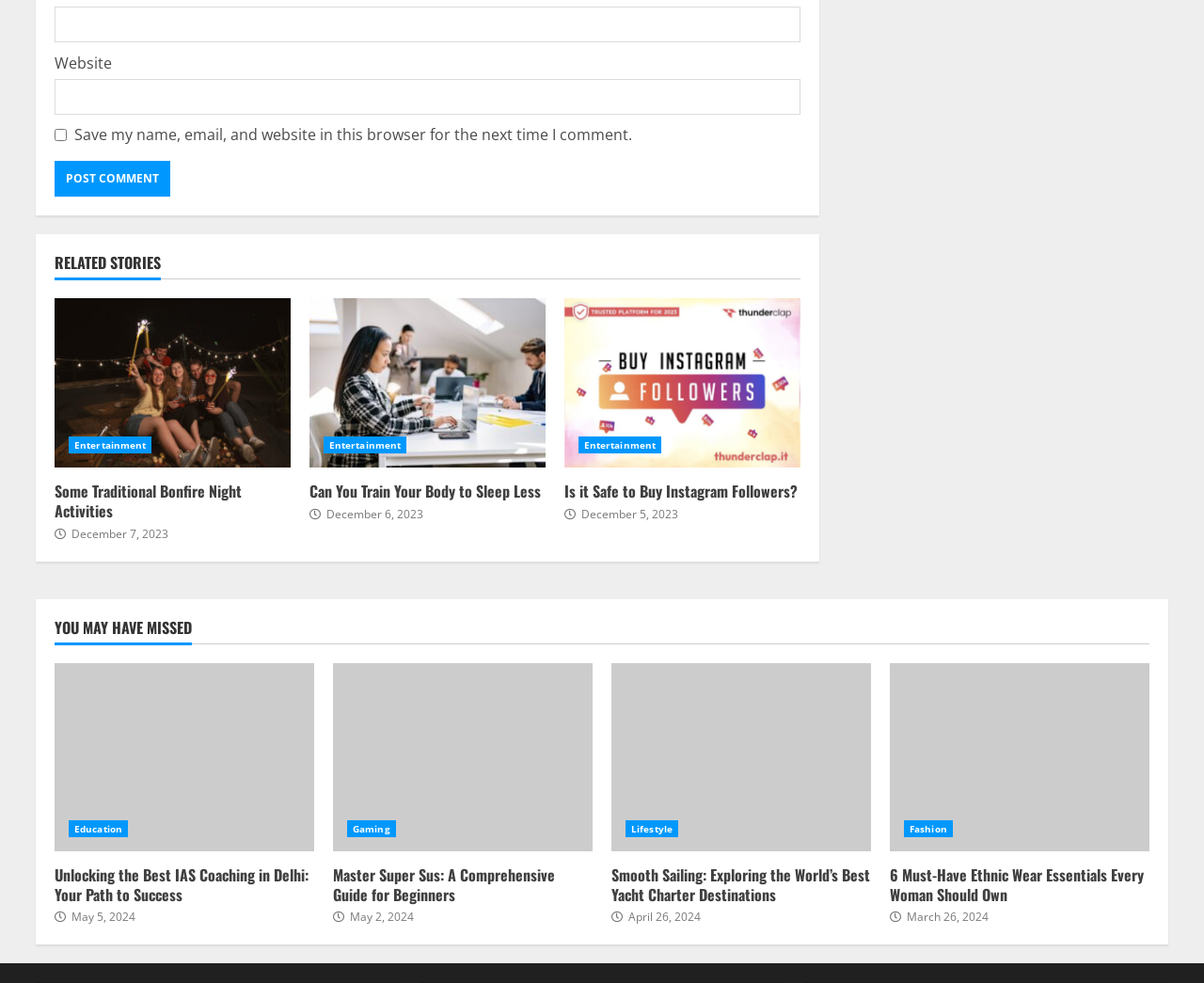Find the bounding box coordinates for the element that must be clicked to complete the instruction: "Visit 'Entertainment'". The coordinates should be four float numbers between 0 and 1, indicated as [left, top, right, bottom].

[0.057, 0.444, 0.126, 0.461]